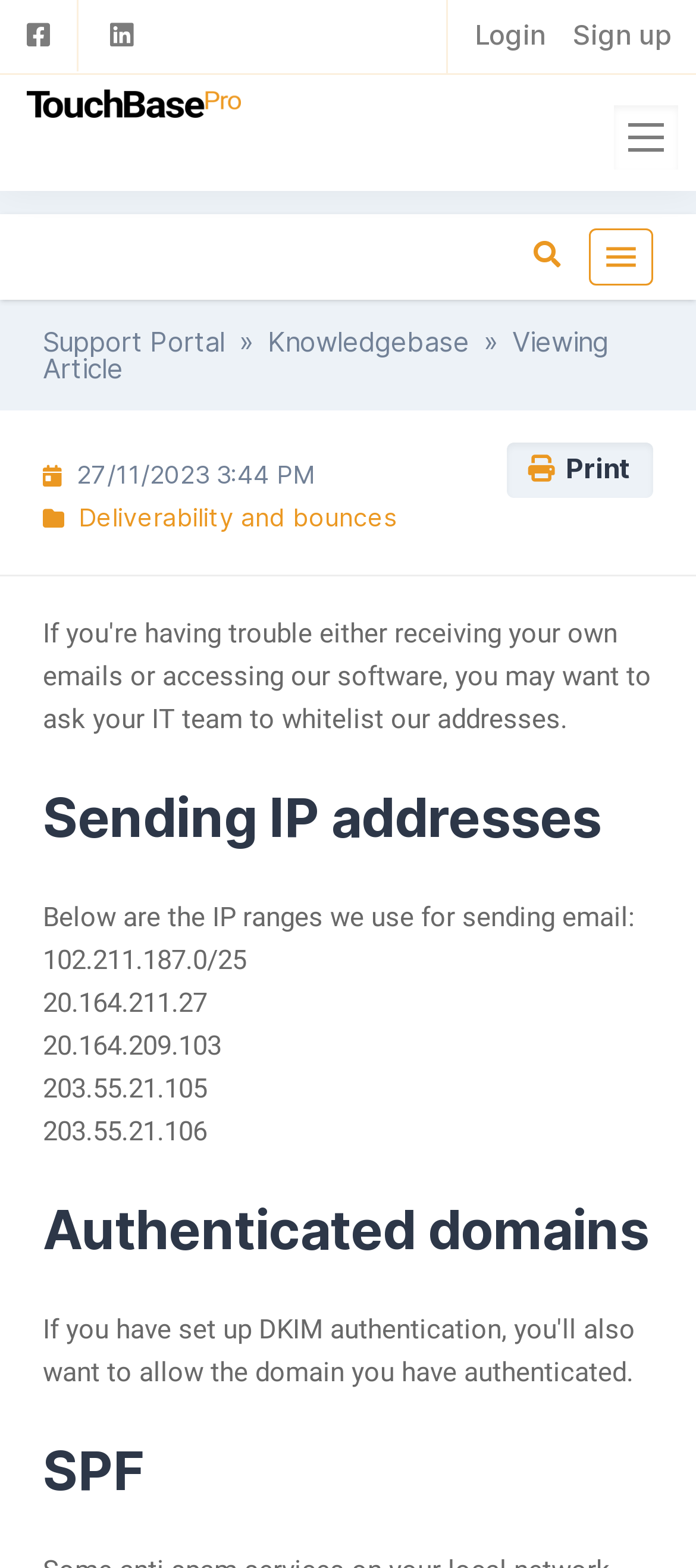What is the purpose of the 'Authenticated domains' section?
Answer the question with just one word or phrase using the image.

Domain authentication